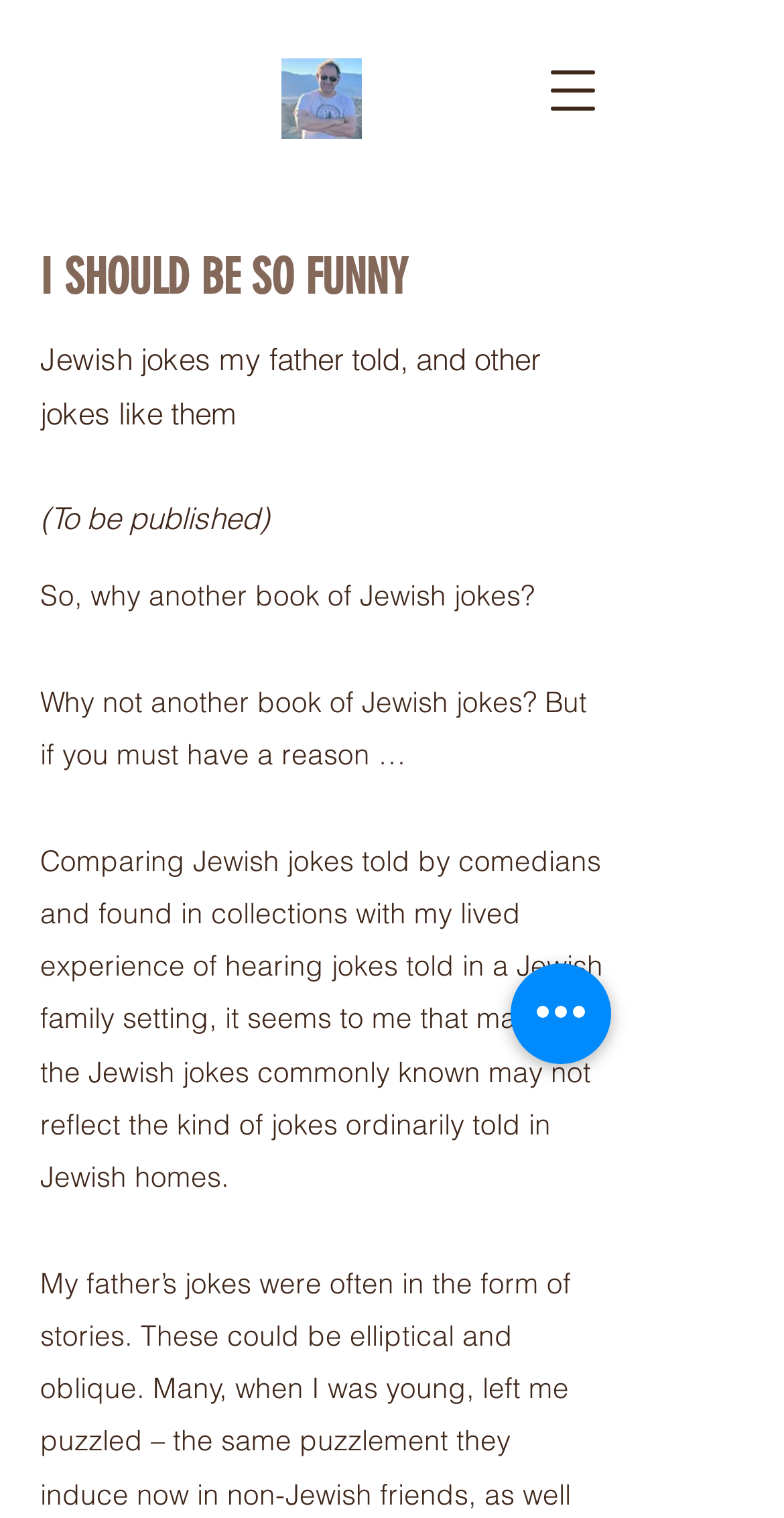Please respond in a single word or phrase: 
What is the topic of the book?

Jewish jokes